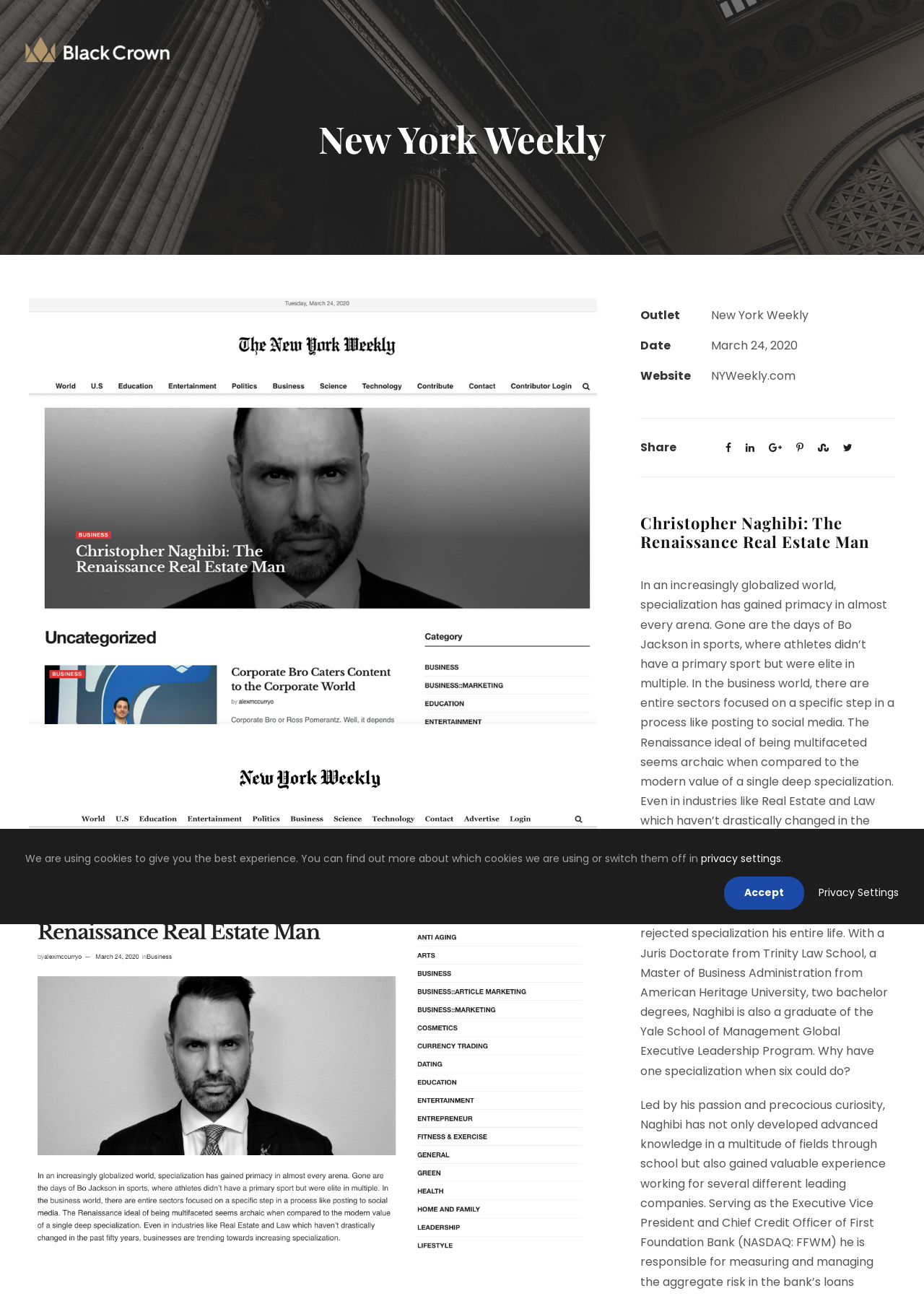What is the website of New York Weekly?
Your answer should be a single word or phrase derived from the screenshot.

NYWeekly.com